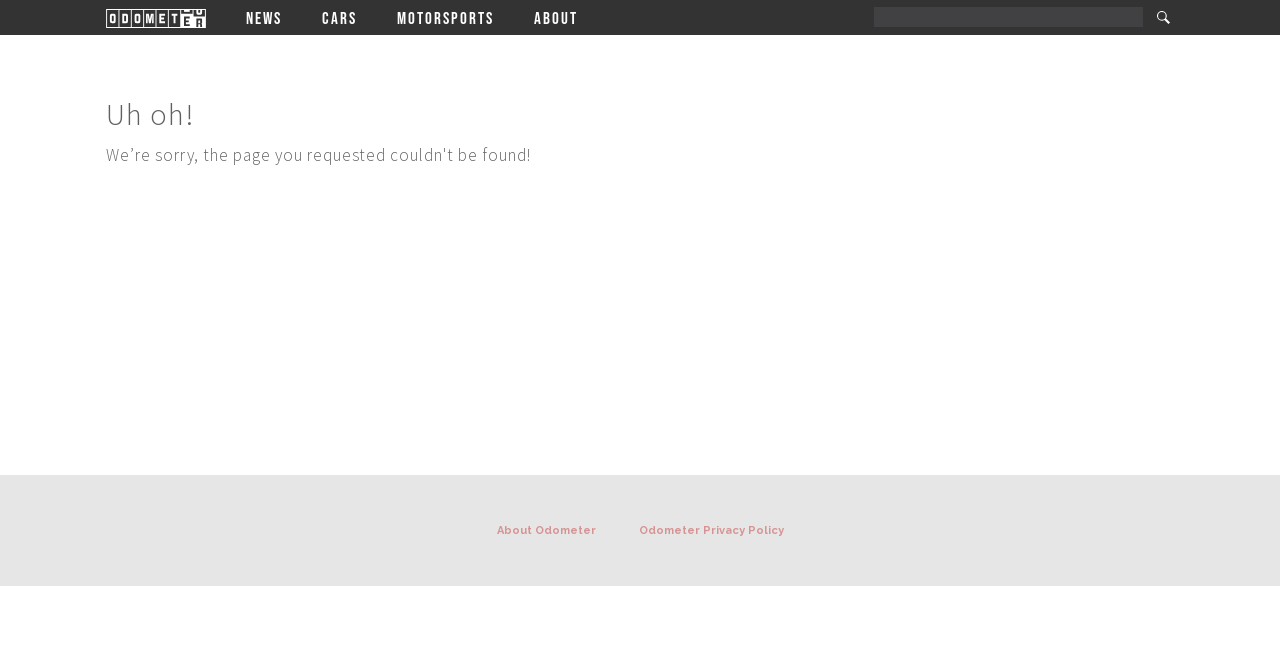Please locate the bounding box coordinates of the region I need to click to follow this instruction: "go to news page".

[0.192, 0.011, 0.22, 0.045]